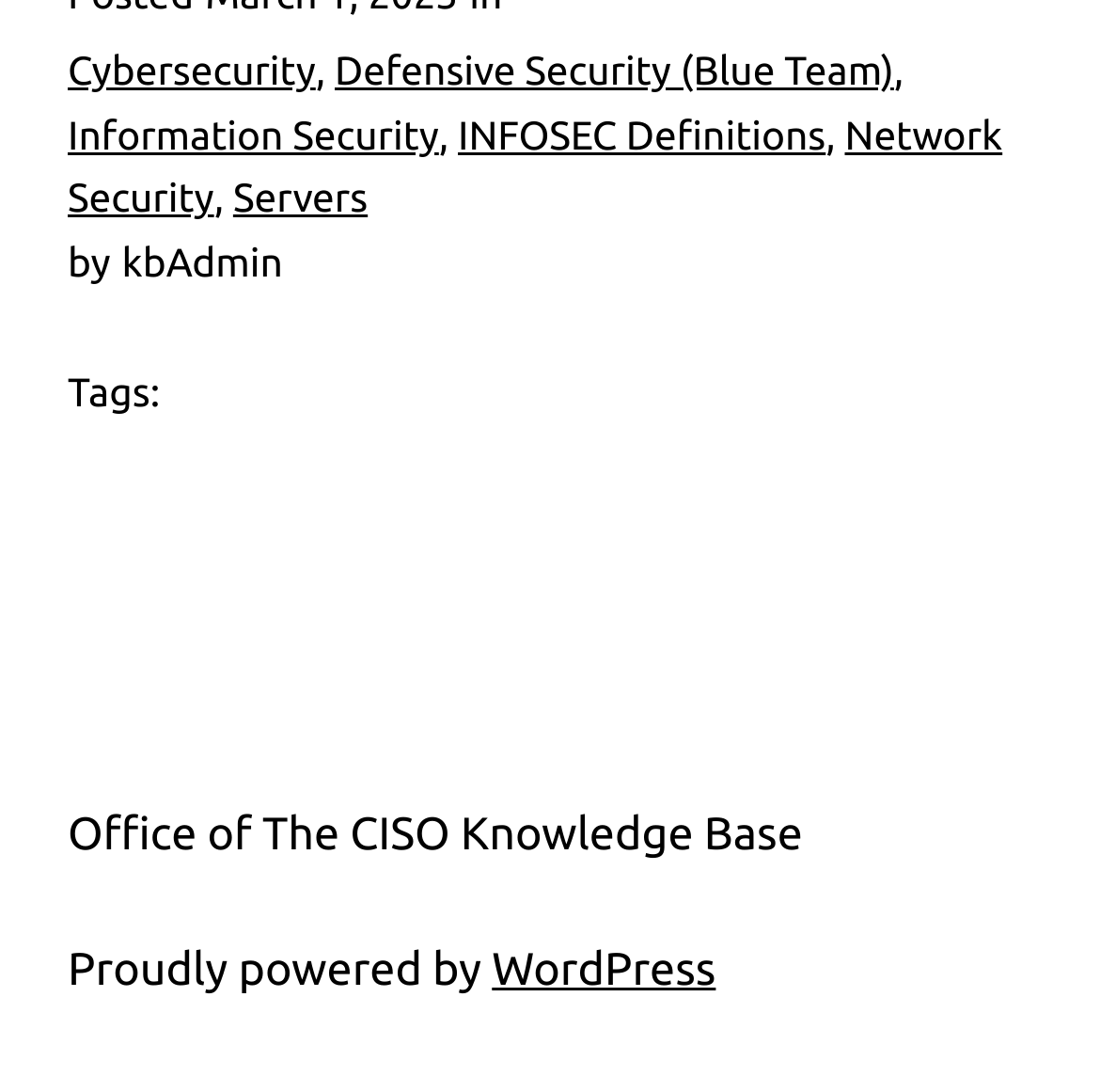Identify the bounding box coordinates of the specific part of the webpage to click to complete this instruction: "Visit WordPress".

[0.447, 0.866, 0.651, 0.912]